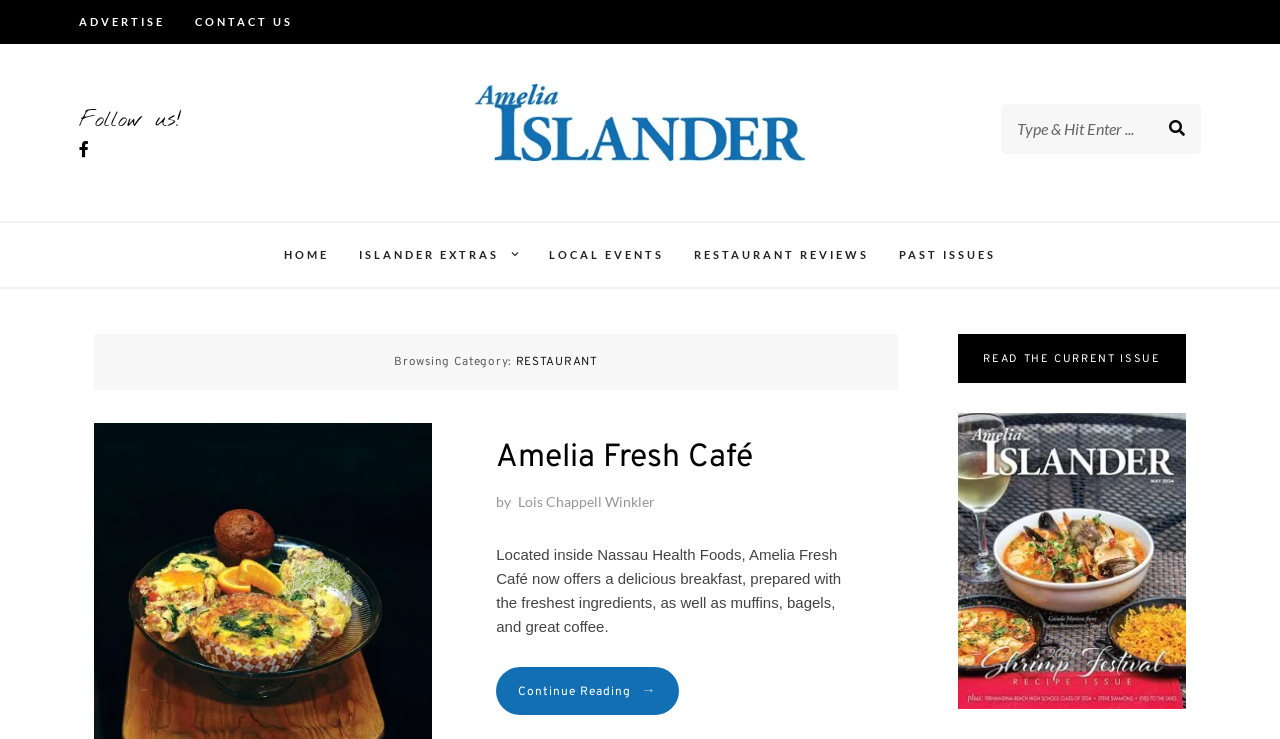What is the name of the author of the article about Amelia Fresh Café?
Can you offer a detailed and complete answer to this question?

I found the answer by reading the text 'by Lois Chappell Winkler' which is located below the heading 'Amelia Fresh Café', indicating that Lois Chappell Winkler is the author of the article.